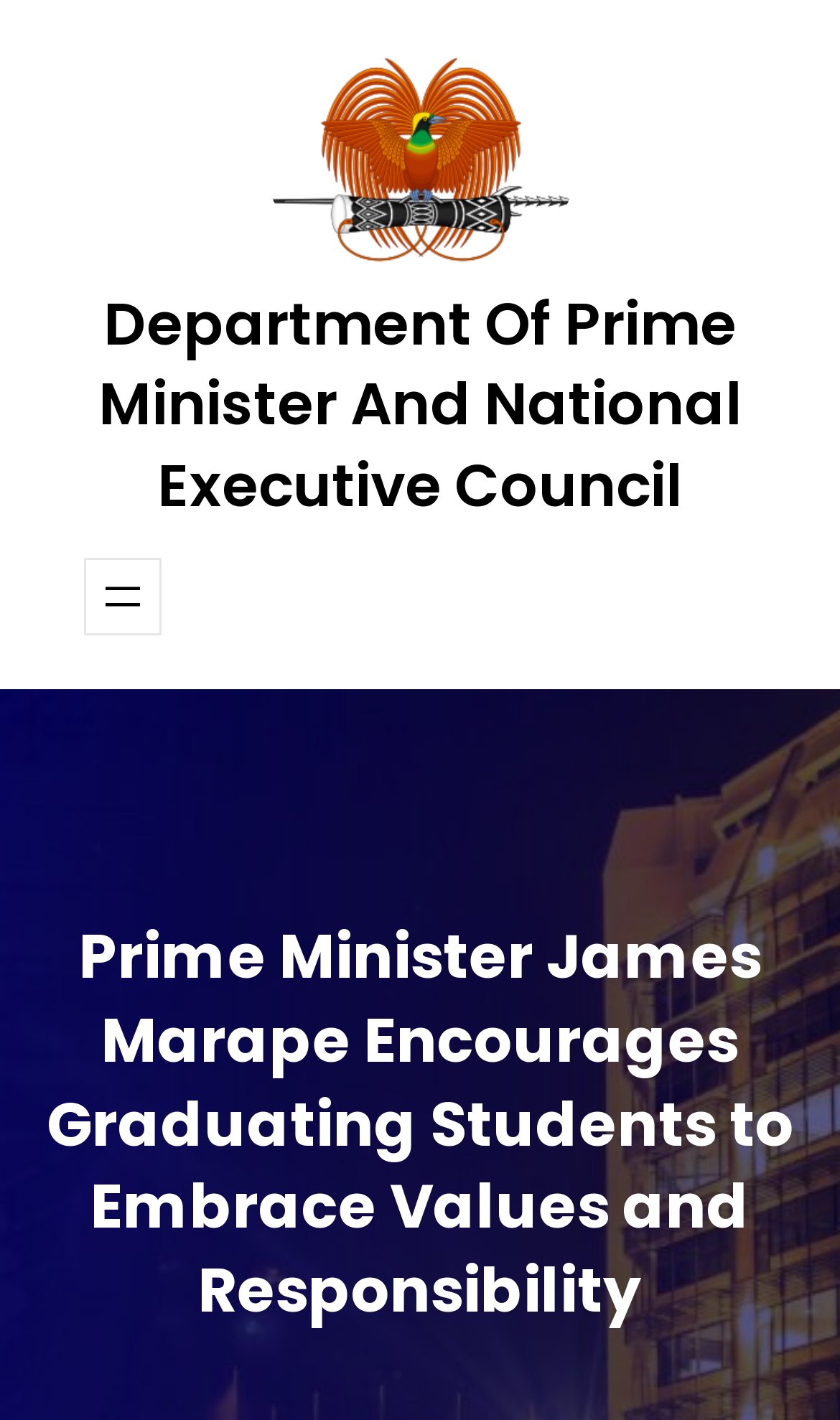What is the relationship between the image and the link? Refer to the image and provide a one-word or short phrase answer.

Same department